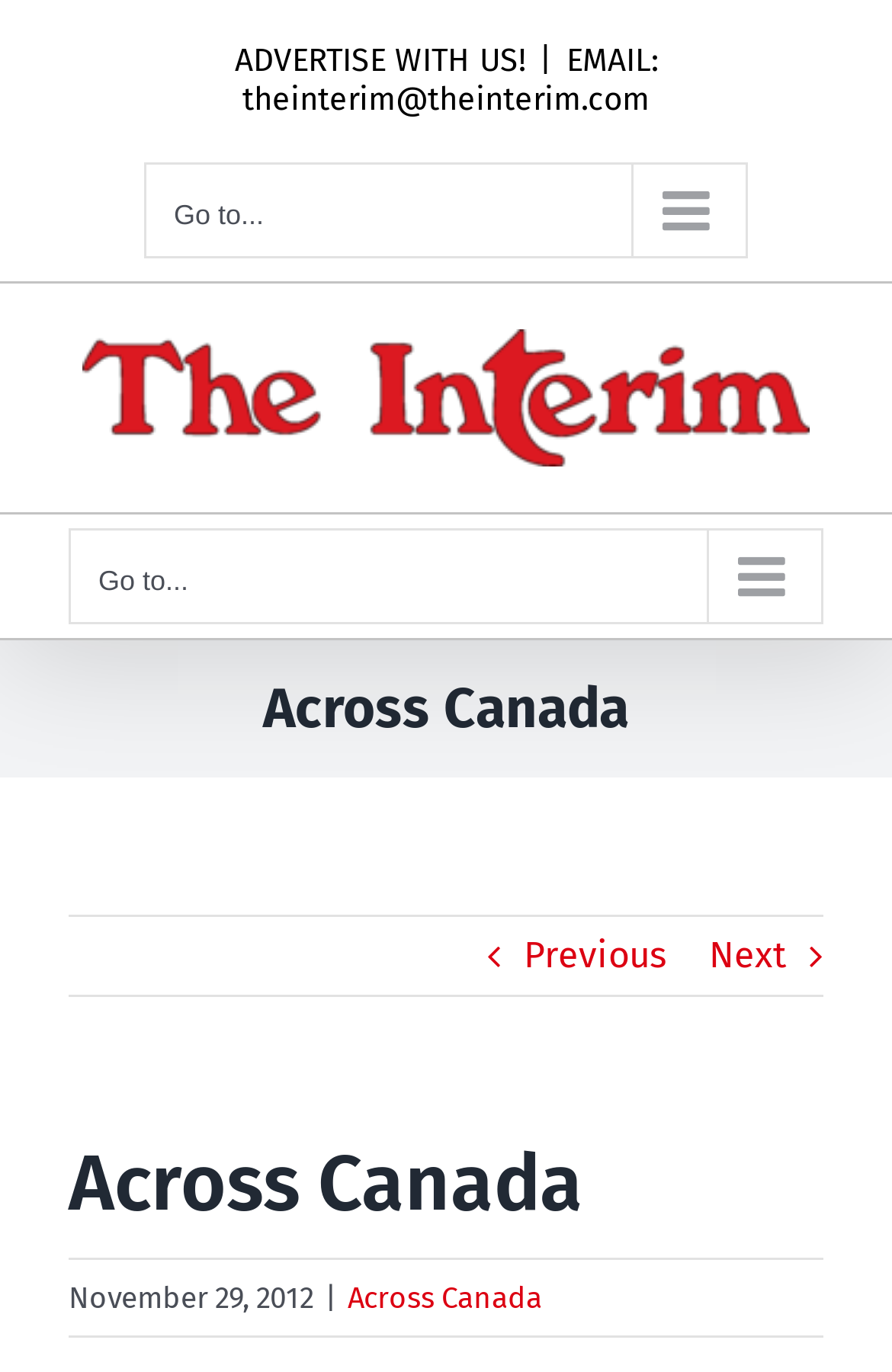Show the bounding box coordinates for the HTML element described as: "Terms and Conditions".

None